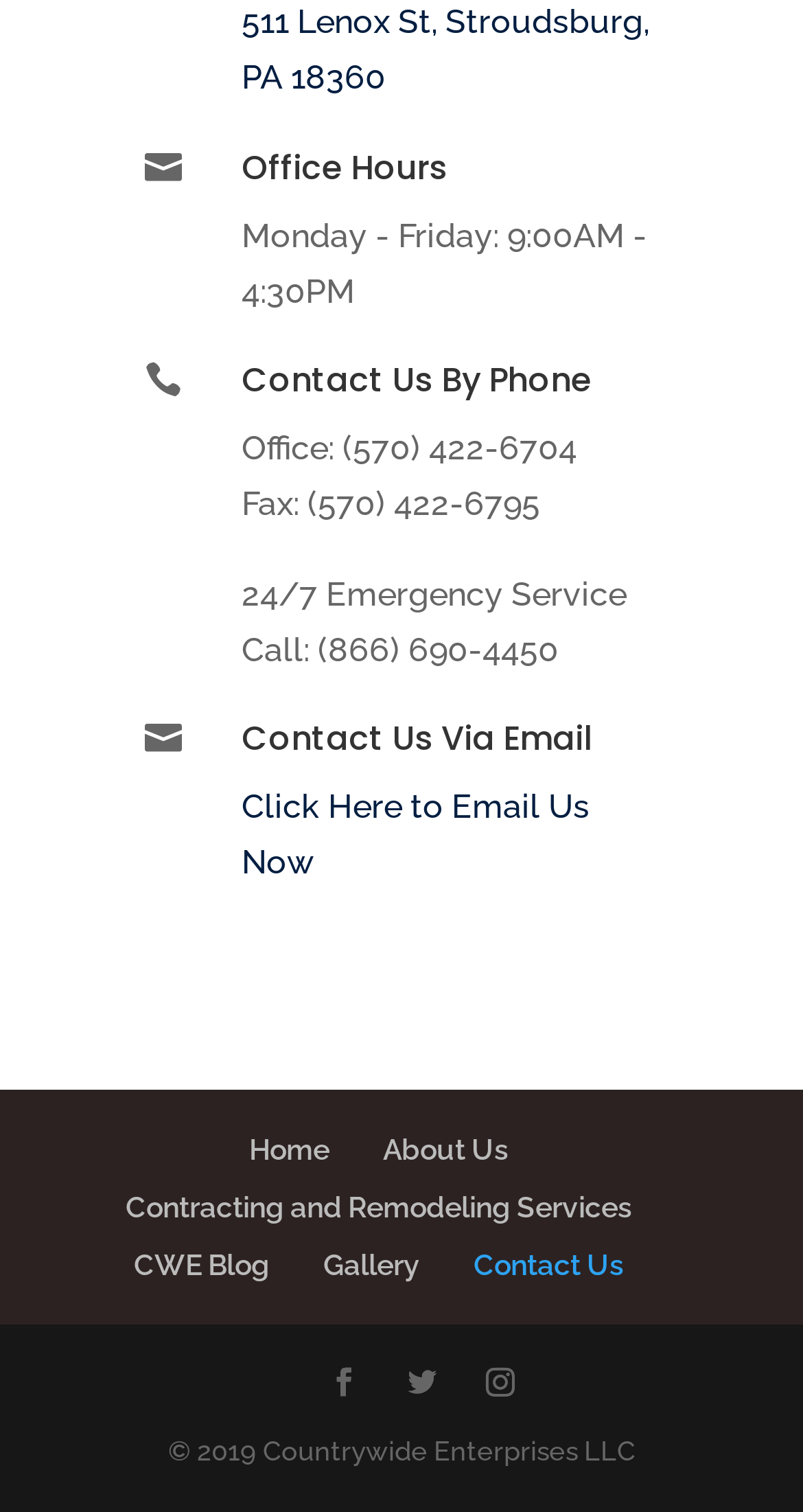Based on what you see in the screenshot, provide a thorough answer to this question: What are the office hours?

The office hours are mentioned in the 'Office Hours' section, which states that the office is open from Monday to Friday, 9:00AM to 4:30PM.